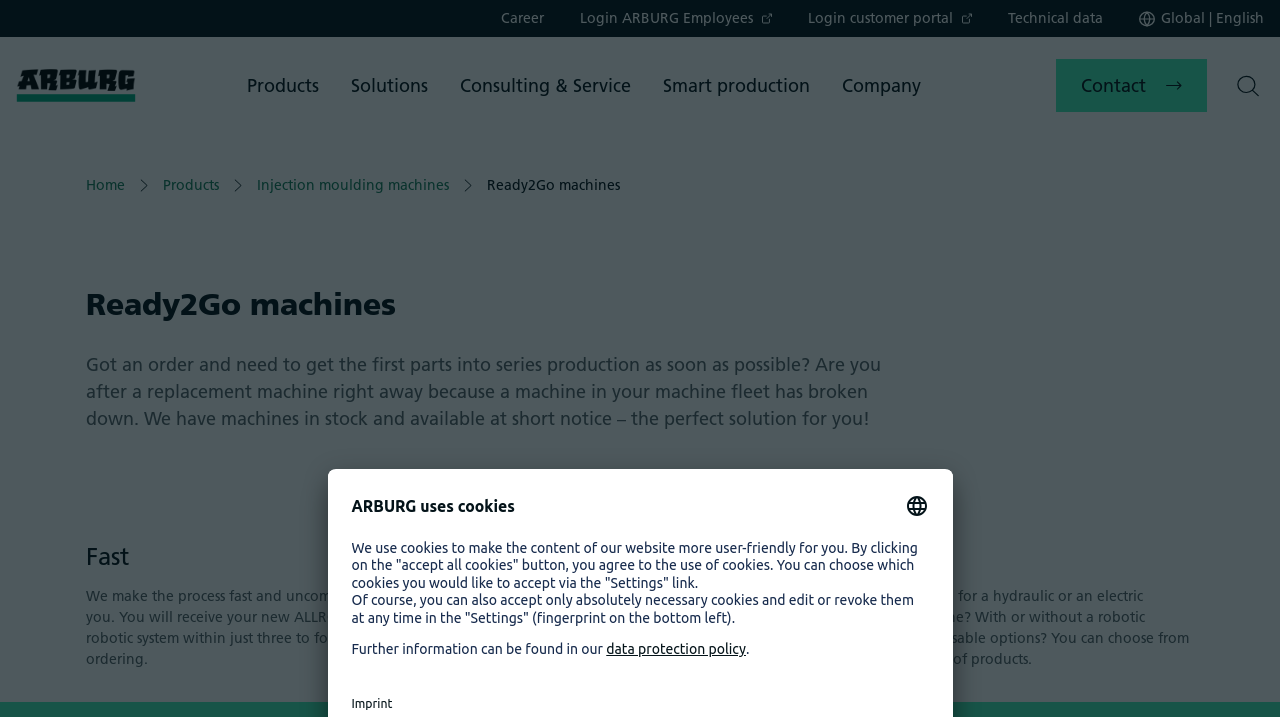Locate the bounding box coordinates of the element that should be clicked to execute the following instruction: "View Technical data".

[0.788, 0.013, 0.862, 0.038]